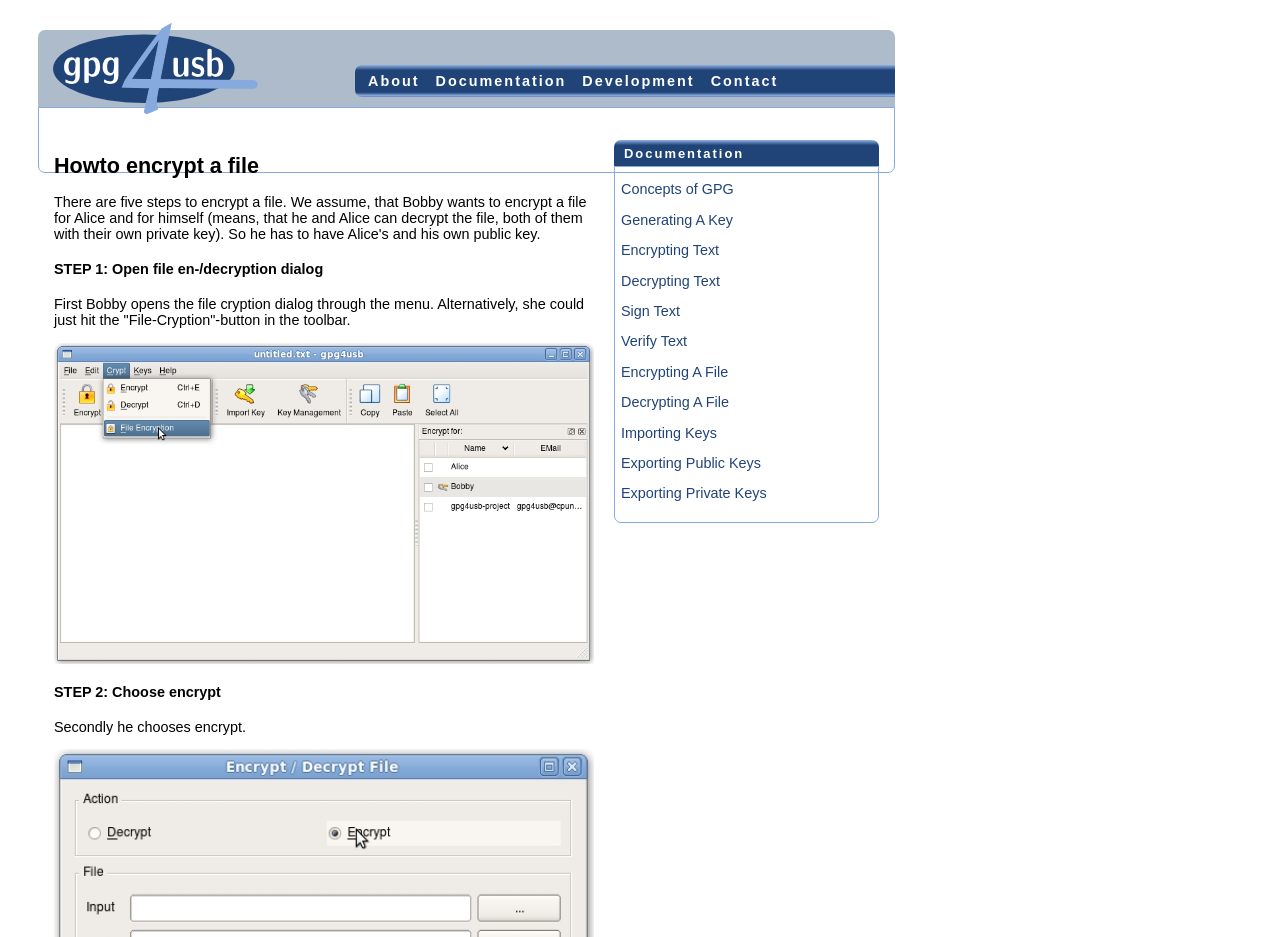Answer the following inquiry with a single word or phrase:
How many steps are there to encrypt a file?

5